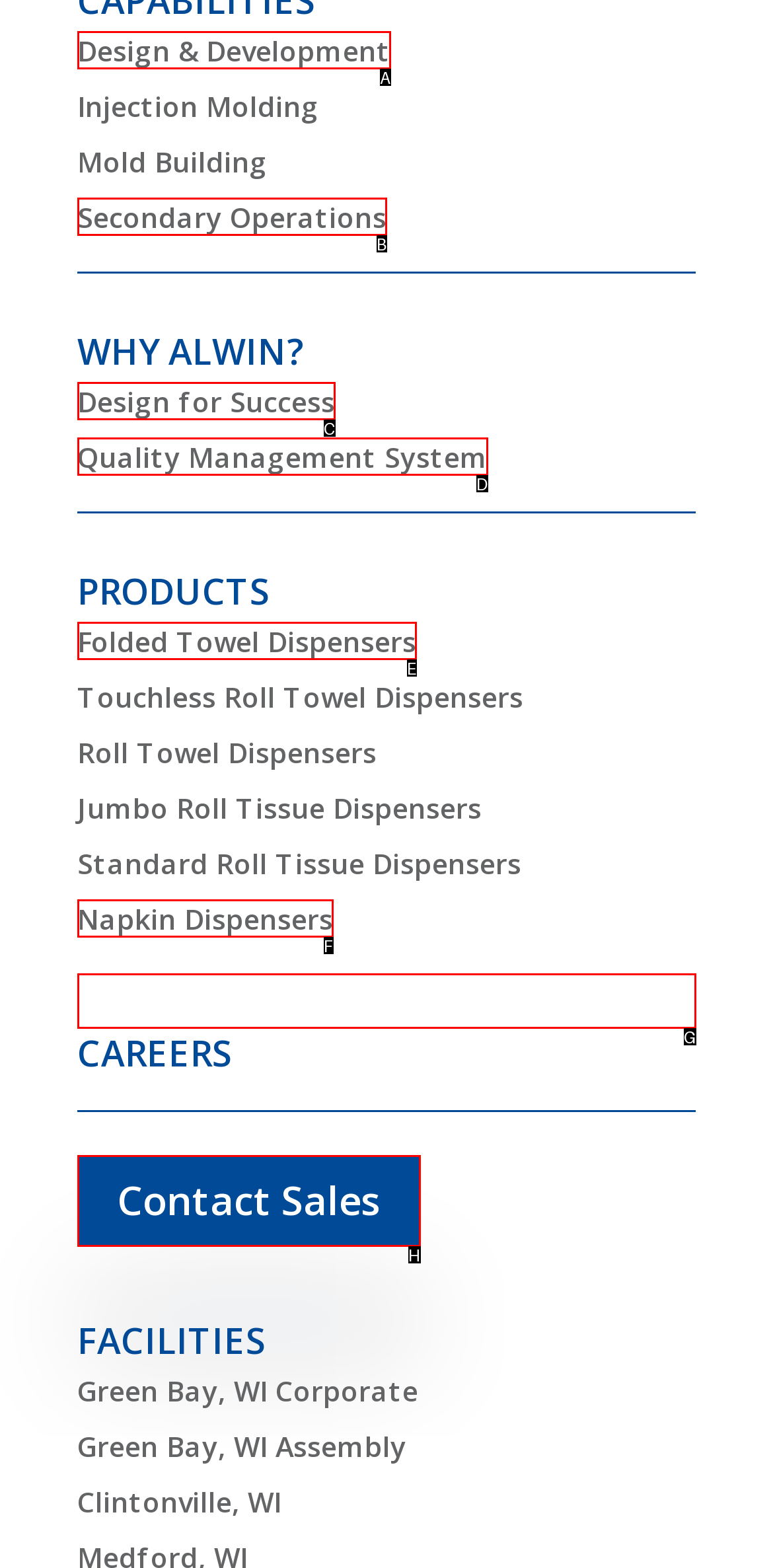Select the correct UI element to complete the task: View products
Please provide the letter of the chosen option.

G